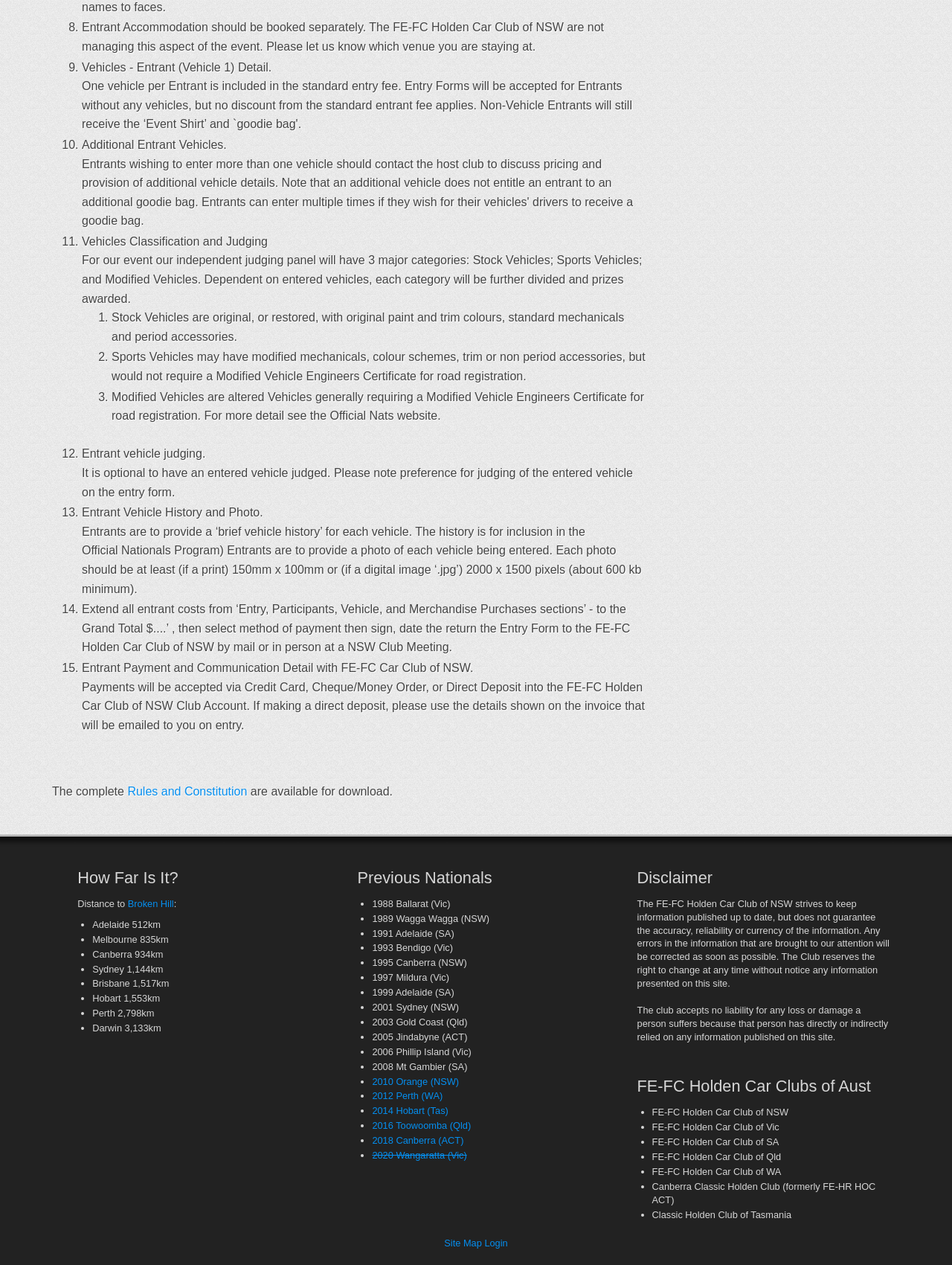Locate the bounding box coordinates of the clickable region to complete the following instruction: "Explore 'Previous Nationals' list."

[0.375, 0.686, 0.642, 0.702]